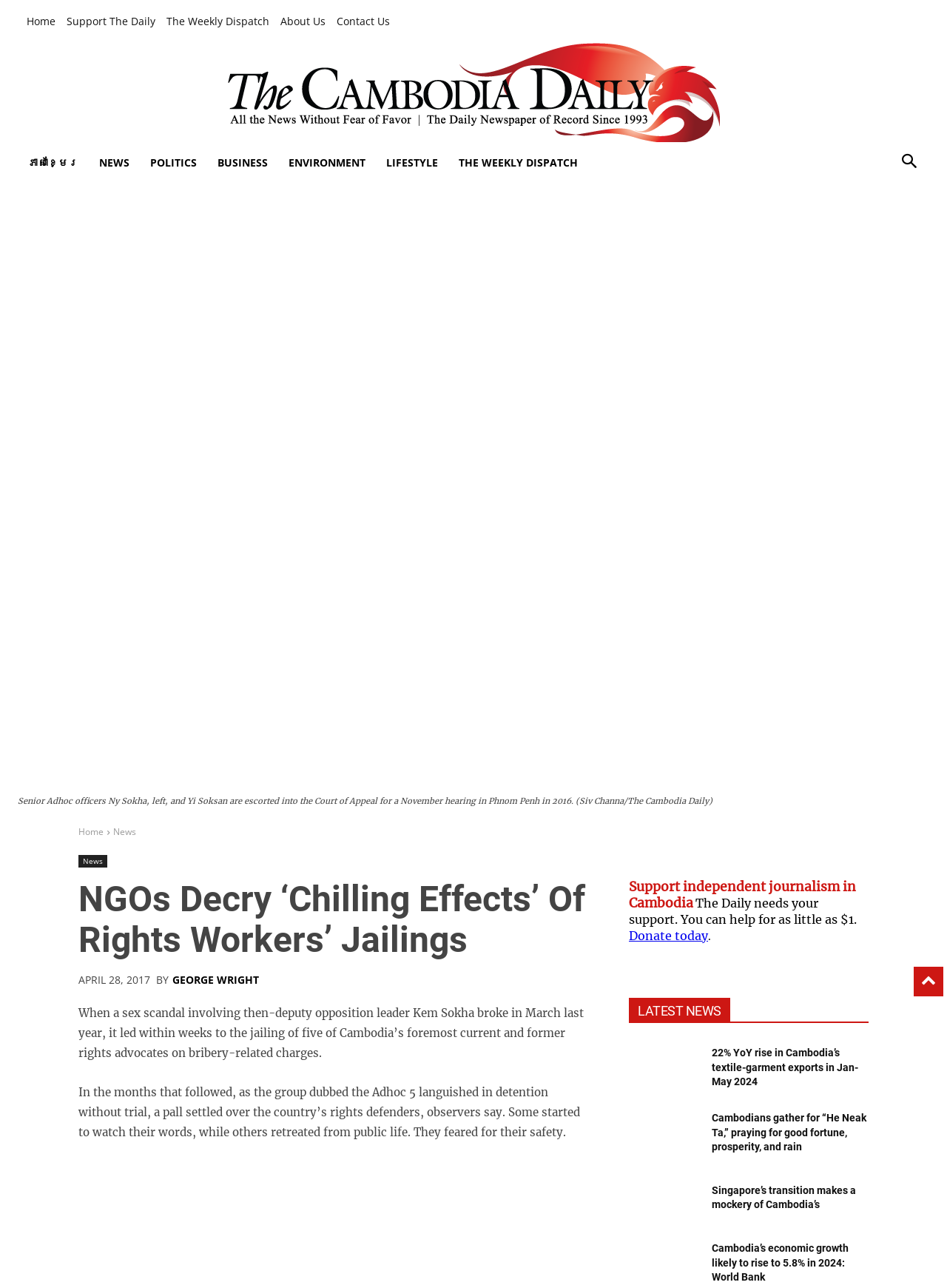What is the purpose of the 'Support independent journalism in Cambodia' section?
Answer the question in as much detail as possible.

I determined the answer by reading the text in the section, which says 'Support independent journalism in Cambodia The Daily needs your support. You can help for as little as $1. Donate today'. This suggests that the purpose of the section is to encourage readers to donate to the newspaper in support of independent journalism.